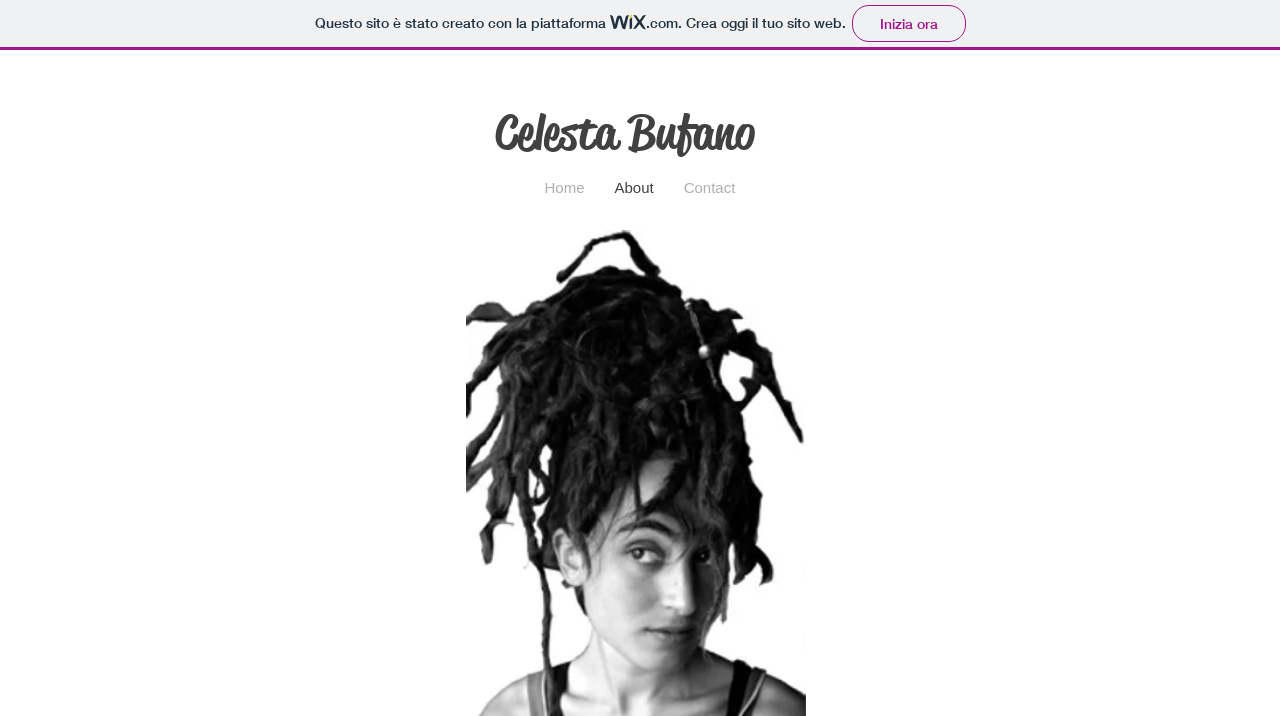Provide your answer in one word or a succinct phrase for the question: 
What is the platform used to create this website?

Wix